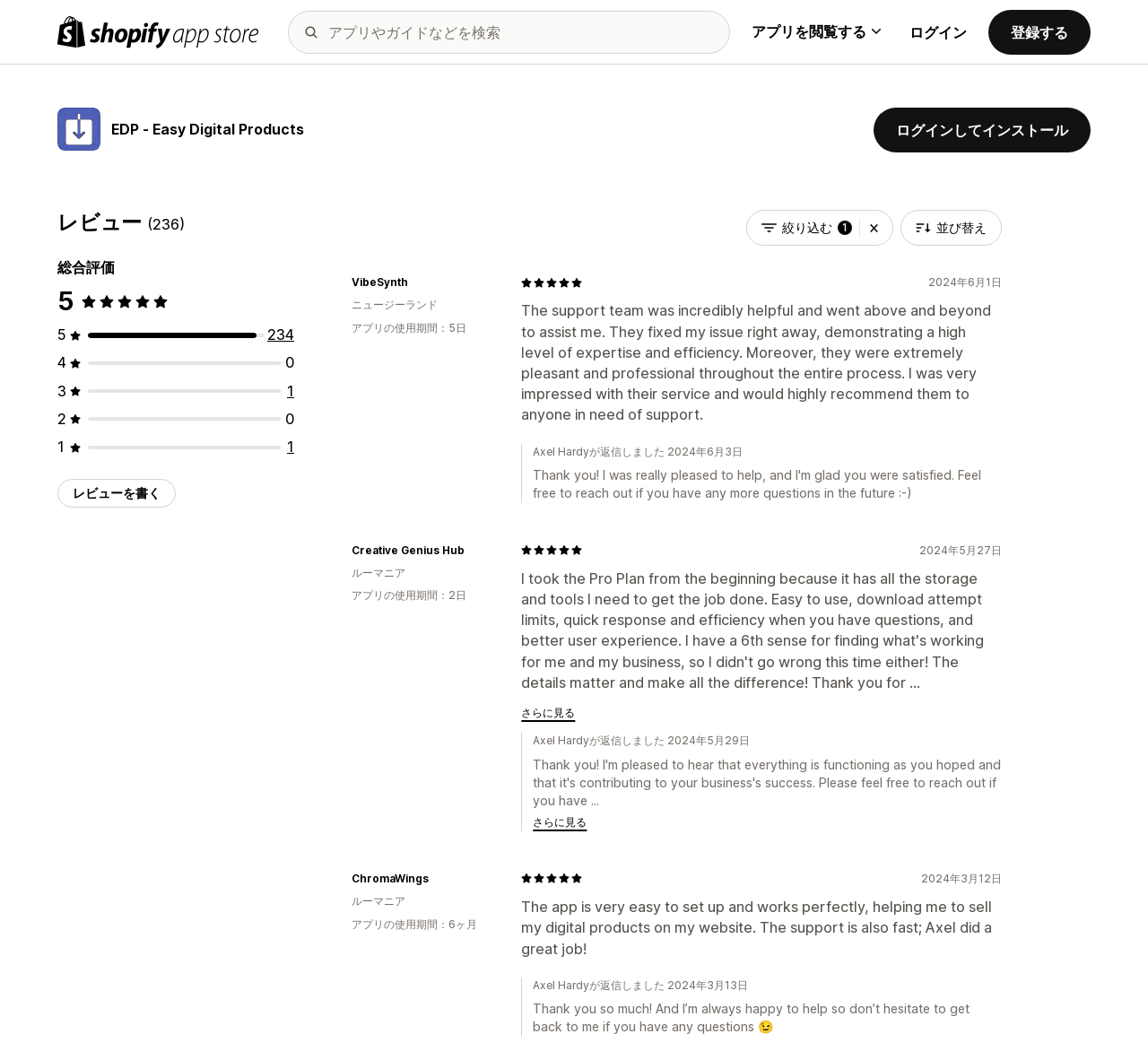Find the bounding box of the UI element described as follows: "read more".

None